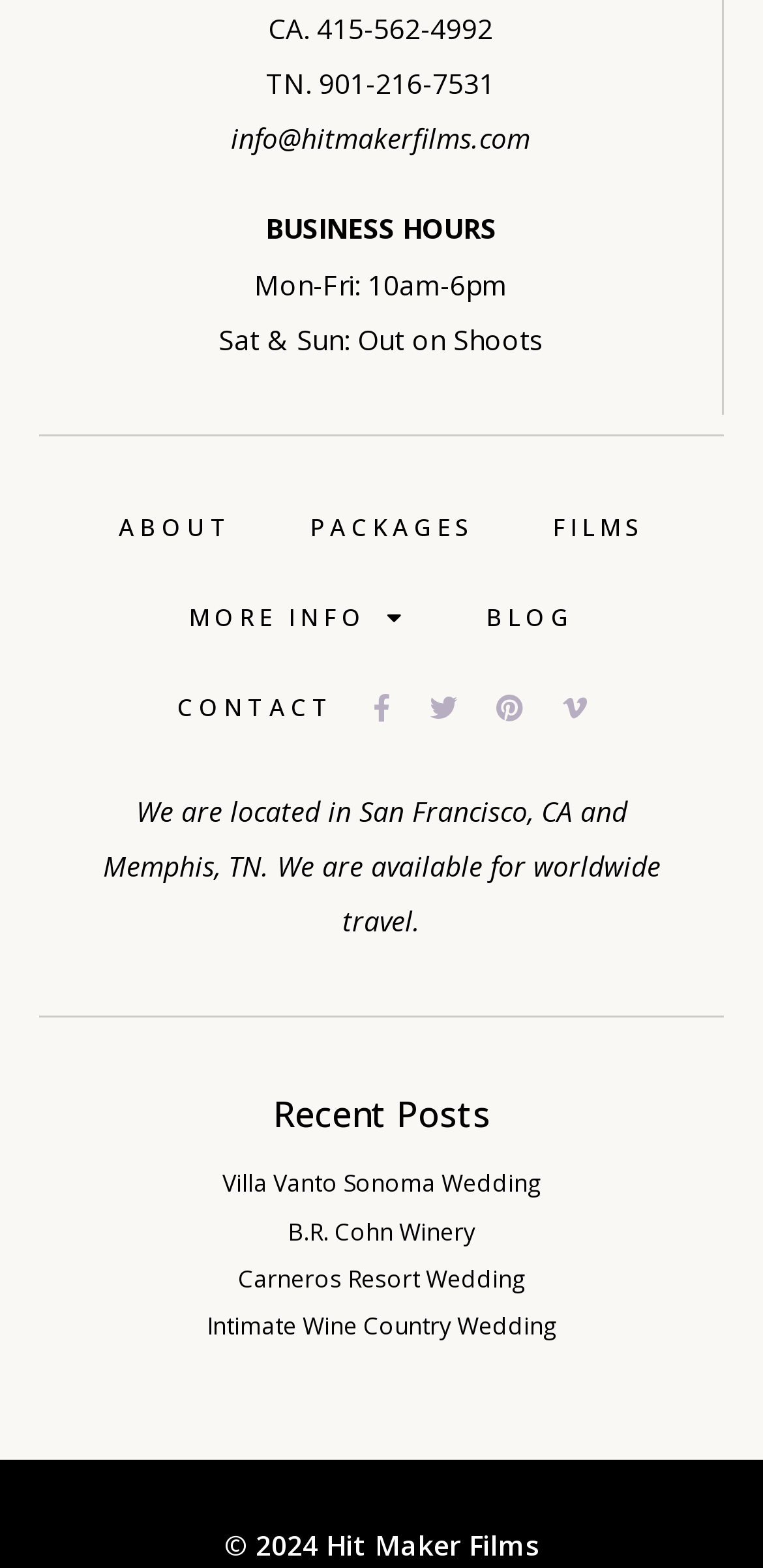Answer the following query concisely with a single word or phrase:
Where are Hit Maker Films located?

San Francisco, CA and Memphis, TN